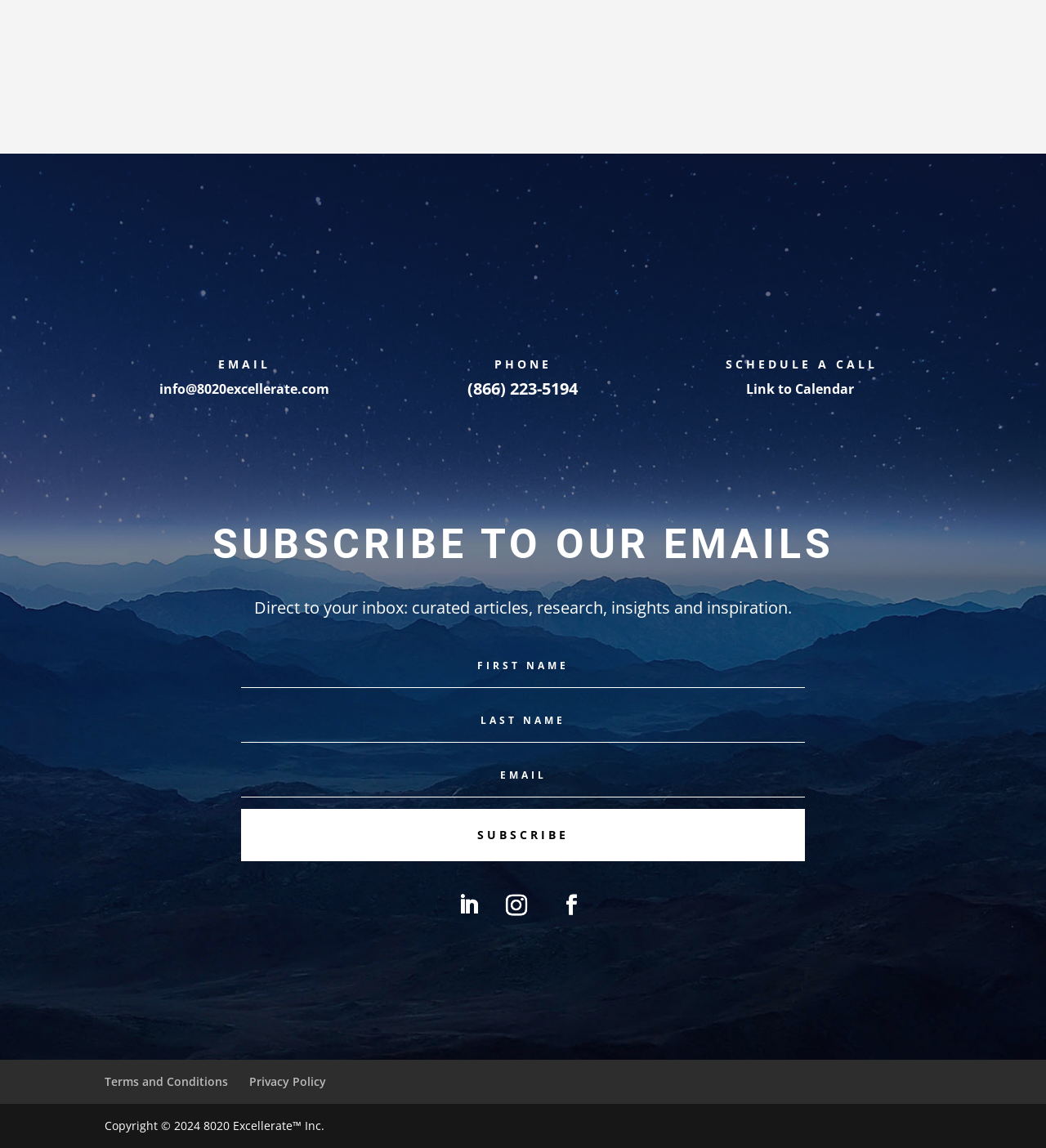What is the copyright year of 8020 Excellerate Inc.?
Use the screenshot to answer the question with a single word or phrase.

2024